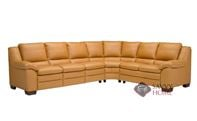What is the purpose of the subtle stitching on the sectional?
Deliver a detailed and extensive answer to the question.

According to the caption, the subtle stitching is one of the carefully crafted details that enhance the modern aesthetic of the Bevera sectional, suggesting that its purpose is to contribute to the overall modern look of the furniture.